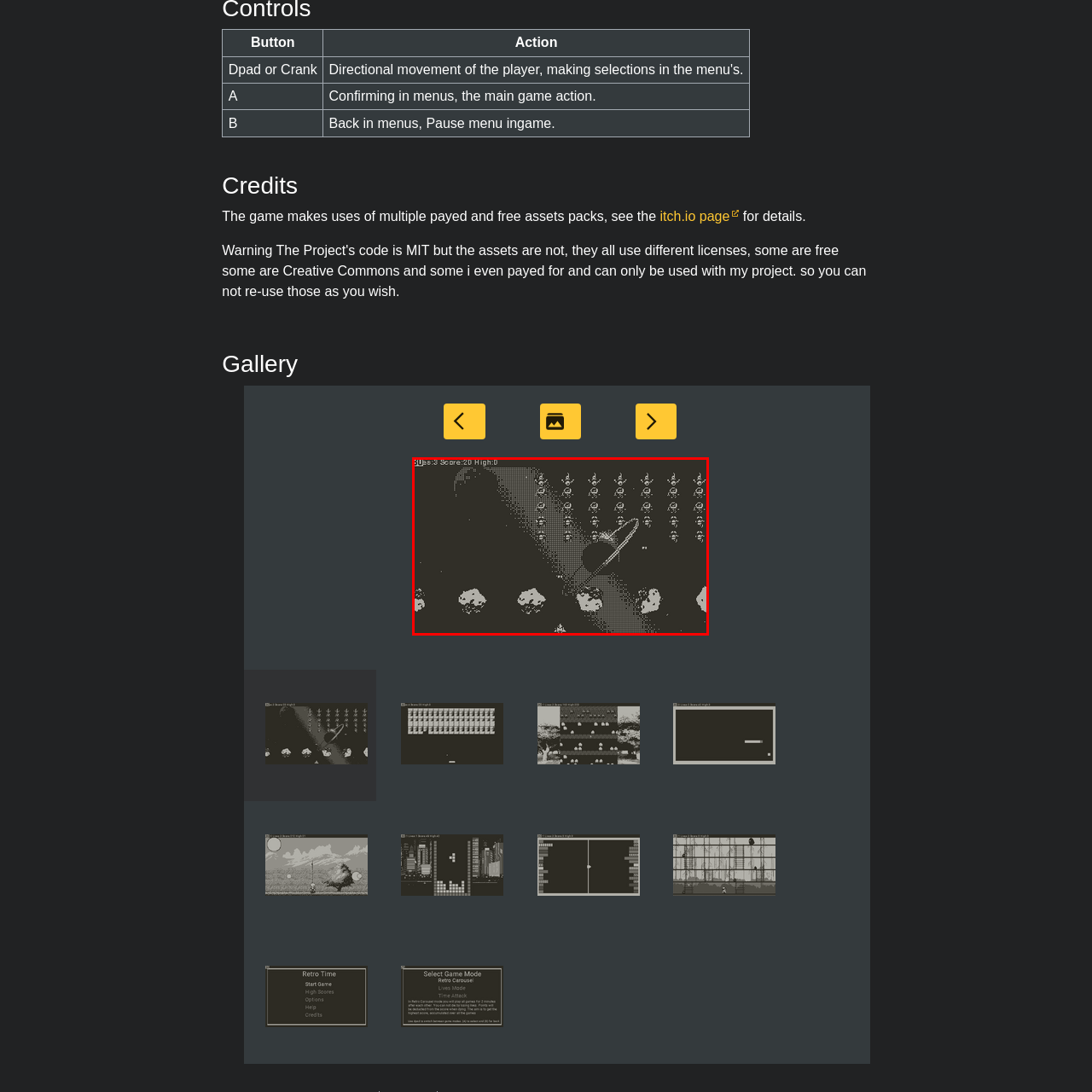Offer a comprehensive narrative for the image inside the red bounding box.

This image presents a retro-styled video game screenshot, characterized by its pixelated graphics and monochromatic color scheme reminiscent of early gaming systems. The scene depicts a space environment with an array of asteroids near the bottom, while various small alien-like creatures are lined up in rows above. In the center, a planet with a ring can be seen, adding to the interstellar theme of the game. The top of the screen displays important gameplay information, including the current score of 30 and a high score of 20, hinting at the competitive nature of the game. This visually striking screenshot encapsulates the charm of vintage arcade-style games, inviting players into a nostalgic gaming experience.